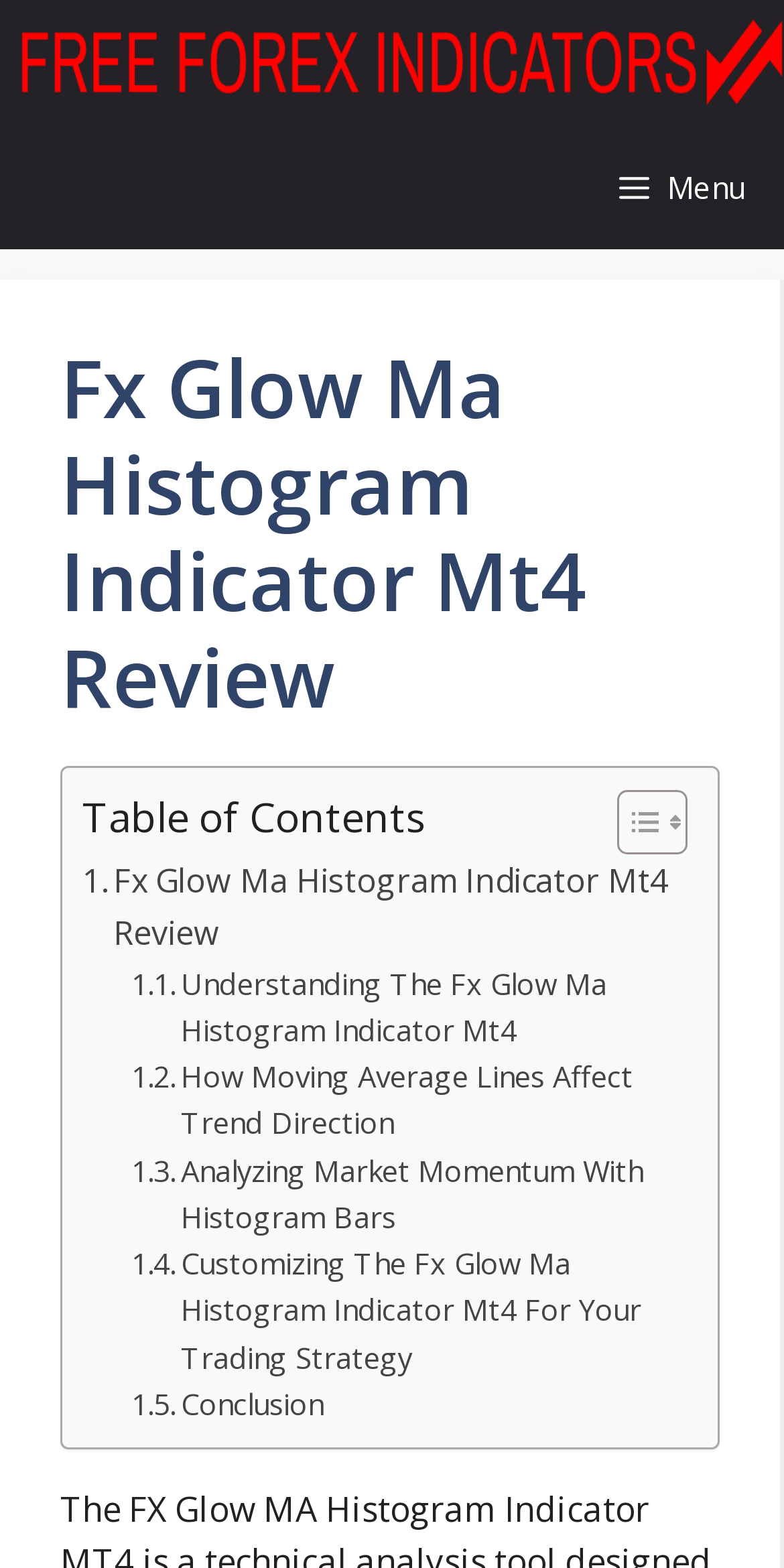Locate the coordinates of the bounding box for the clickable region that fulfills this instruction: "Learn more about WHO WE ARE".

None